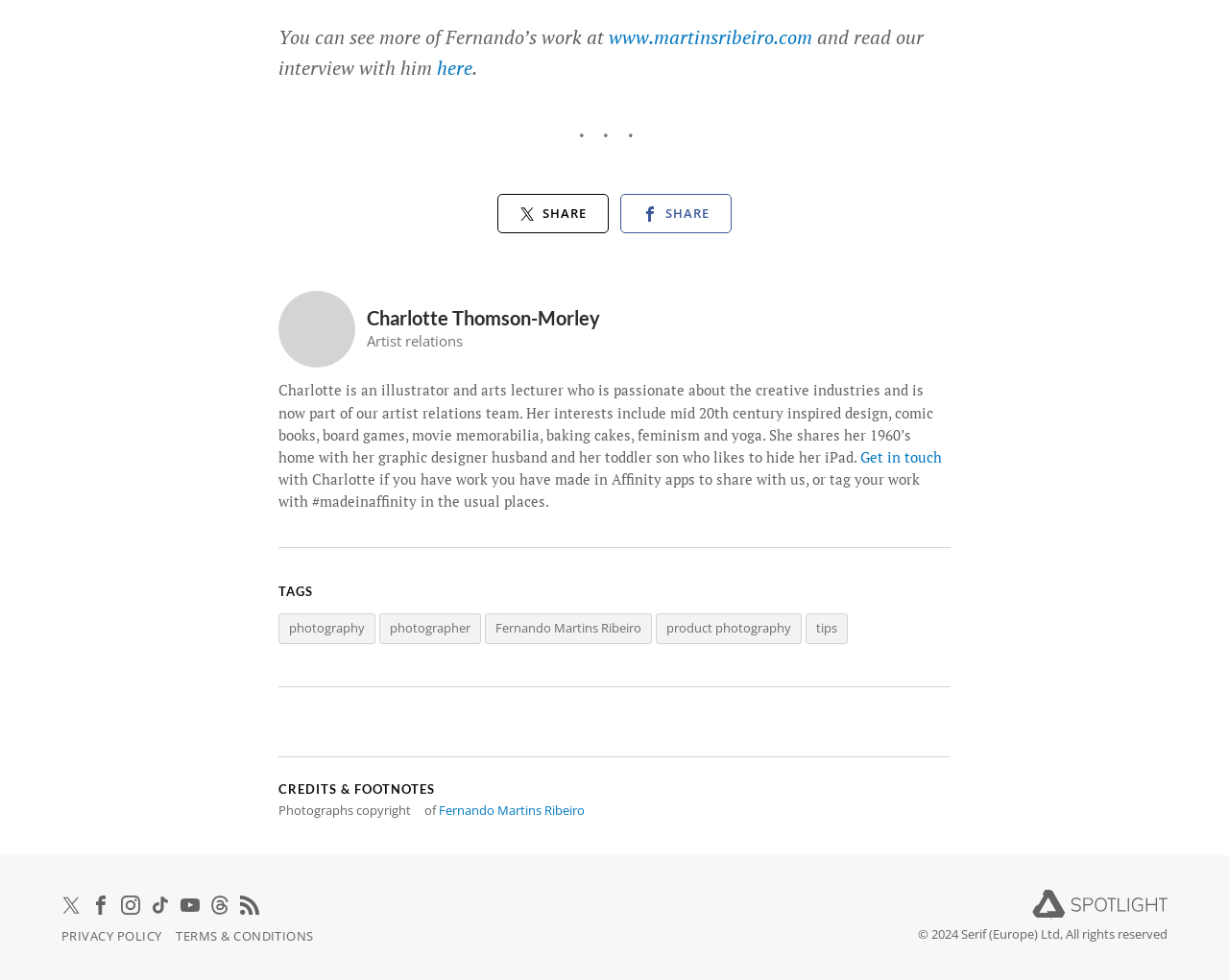Please mark the bounding box coordinates of the area that should be clicked to carry out the instruction: "Read the interview with Fernando".

[0.355, 0.056, 0.384, 0.082]